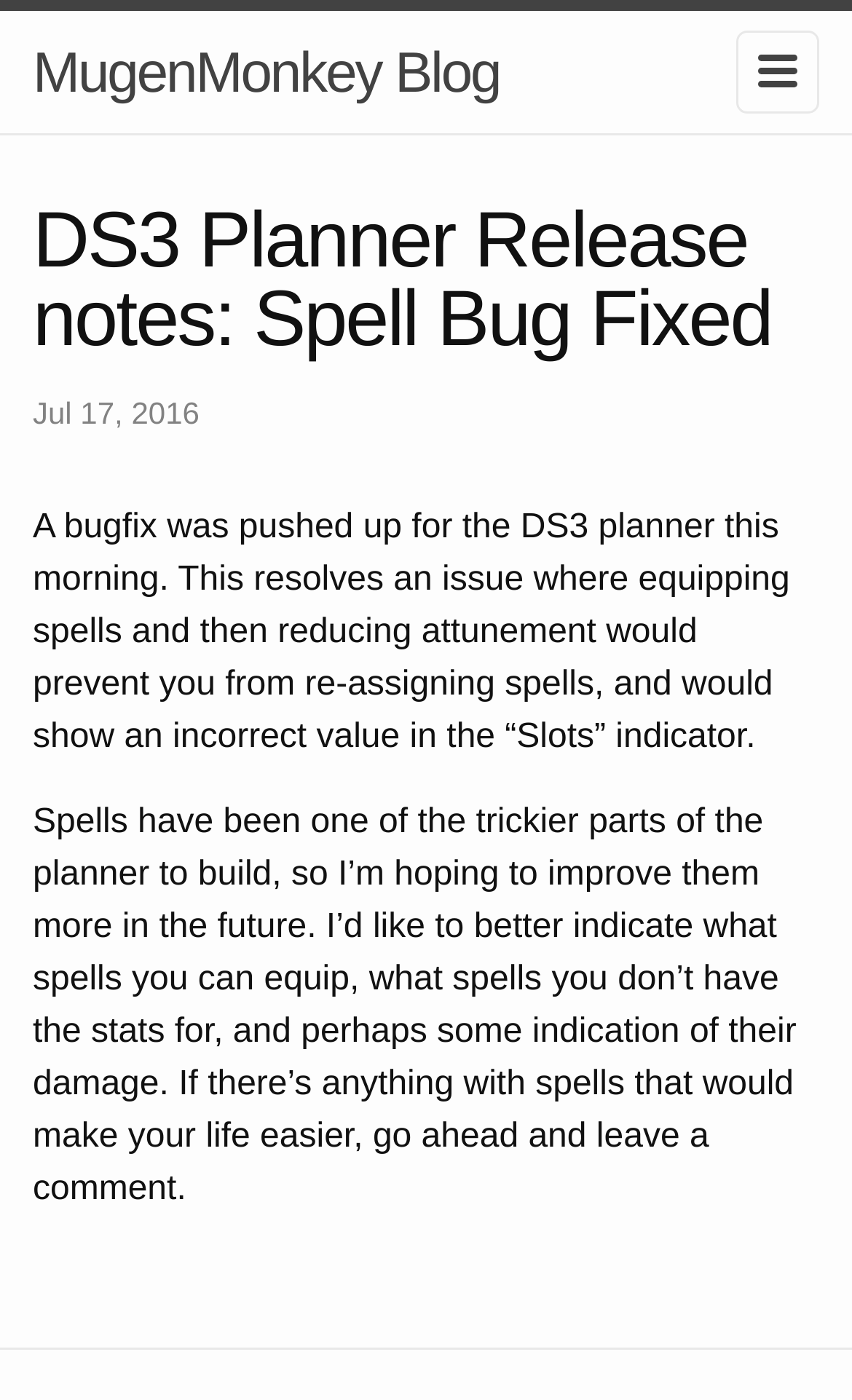Please respond to the question with a concise word or phrase:
What is the purpose of the DS3 planner?

assigning spells